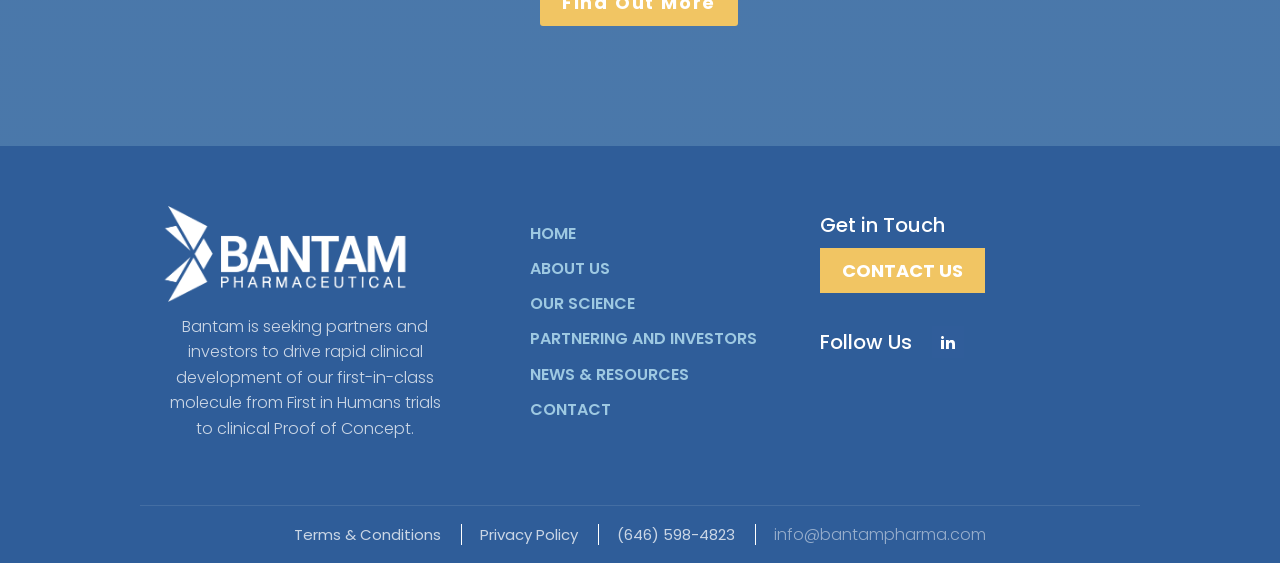Find the bounding box coordinates of the area that needs to be clicked in order to achieve the following instruction: "learn about the company". The coordinates should be specified as four float numbers between 0 and 1, i.e., [left, top, right, bottom].

[0.414, 0.446, 0.591, 0.508]